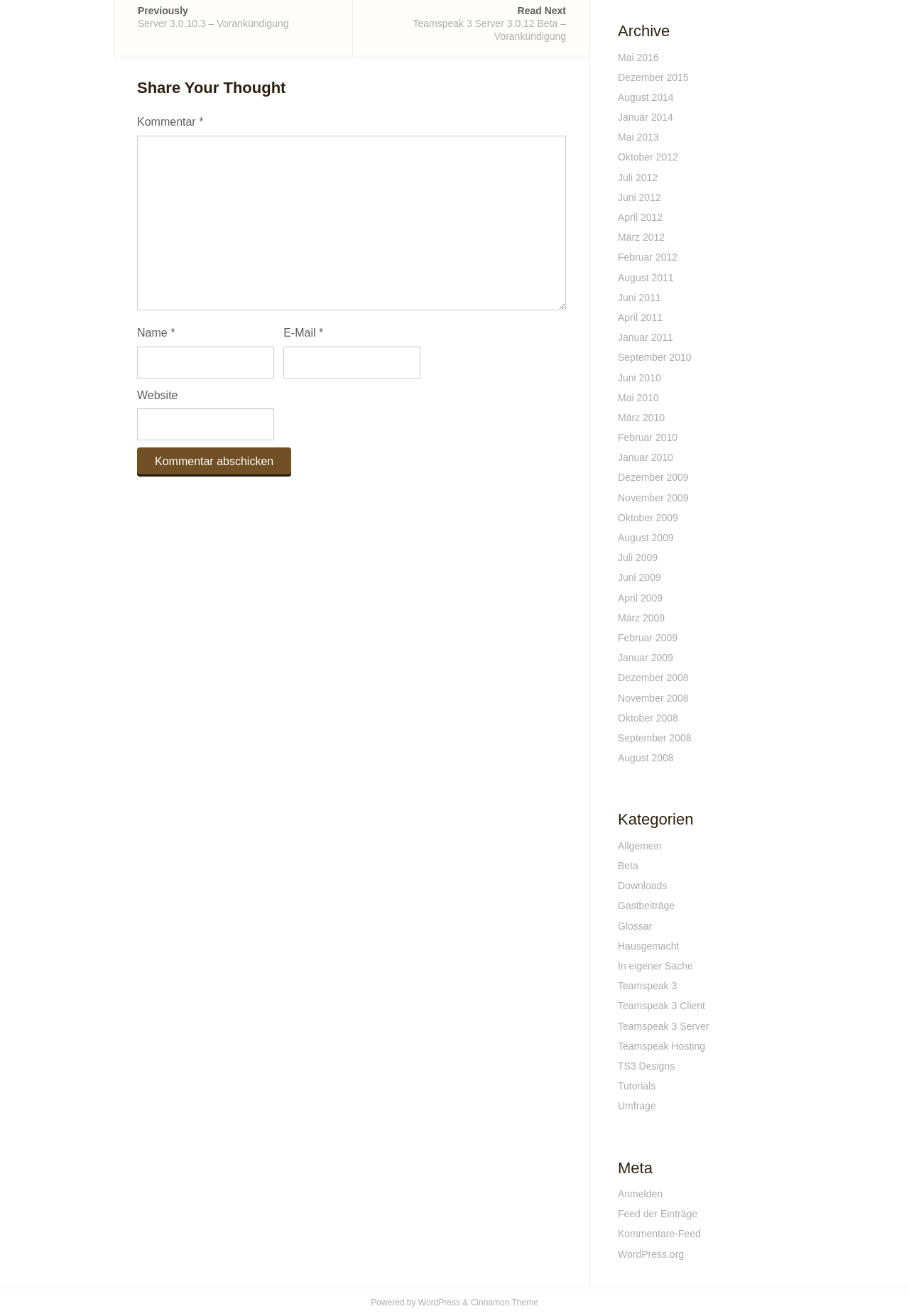Provide the bounding box coordinates for the area that should be clicked to complete the instruction: "View category for Allgemein".

[0.68, 0.638, 0.728, 0.647]